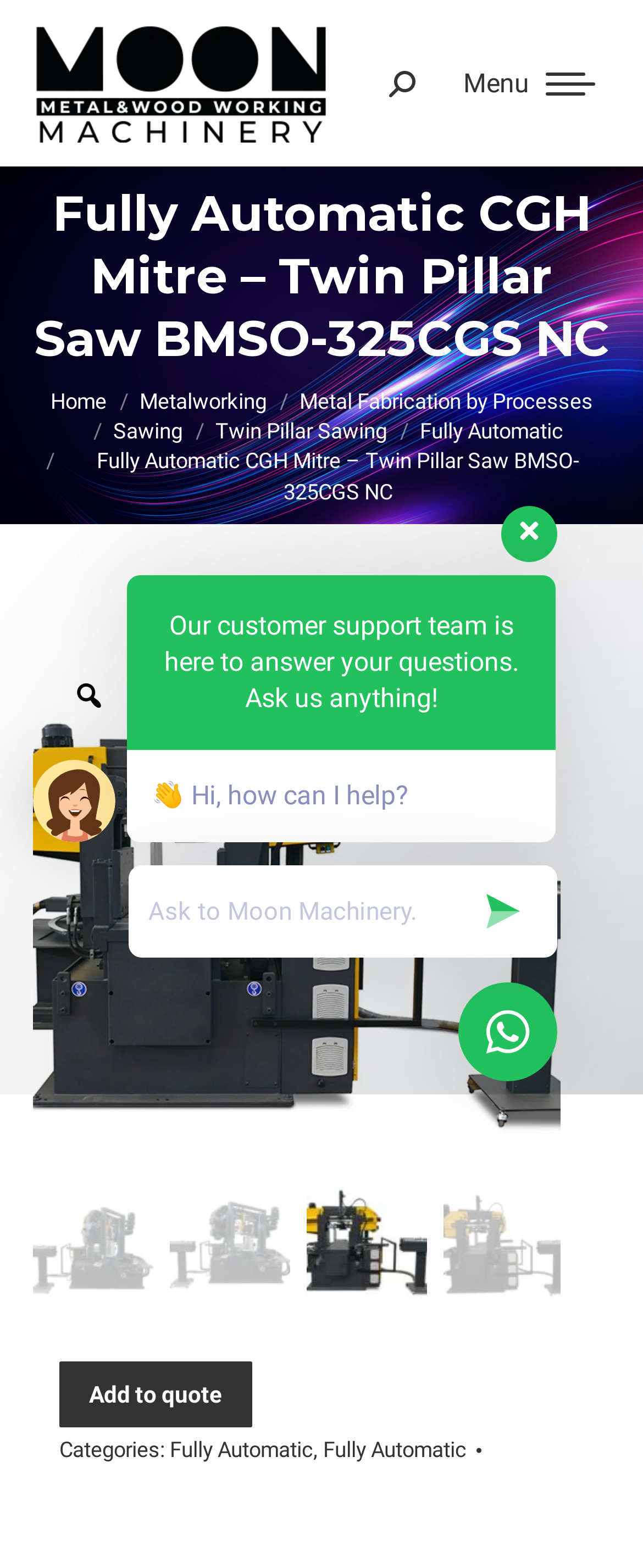Please locate the clickable area by providing the bounding box coordinates to follow this instruction: "go to the previous issue".

None